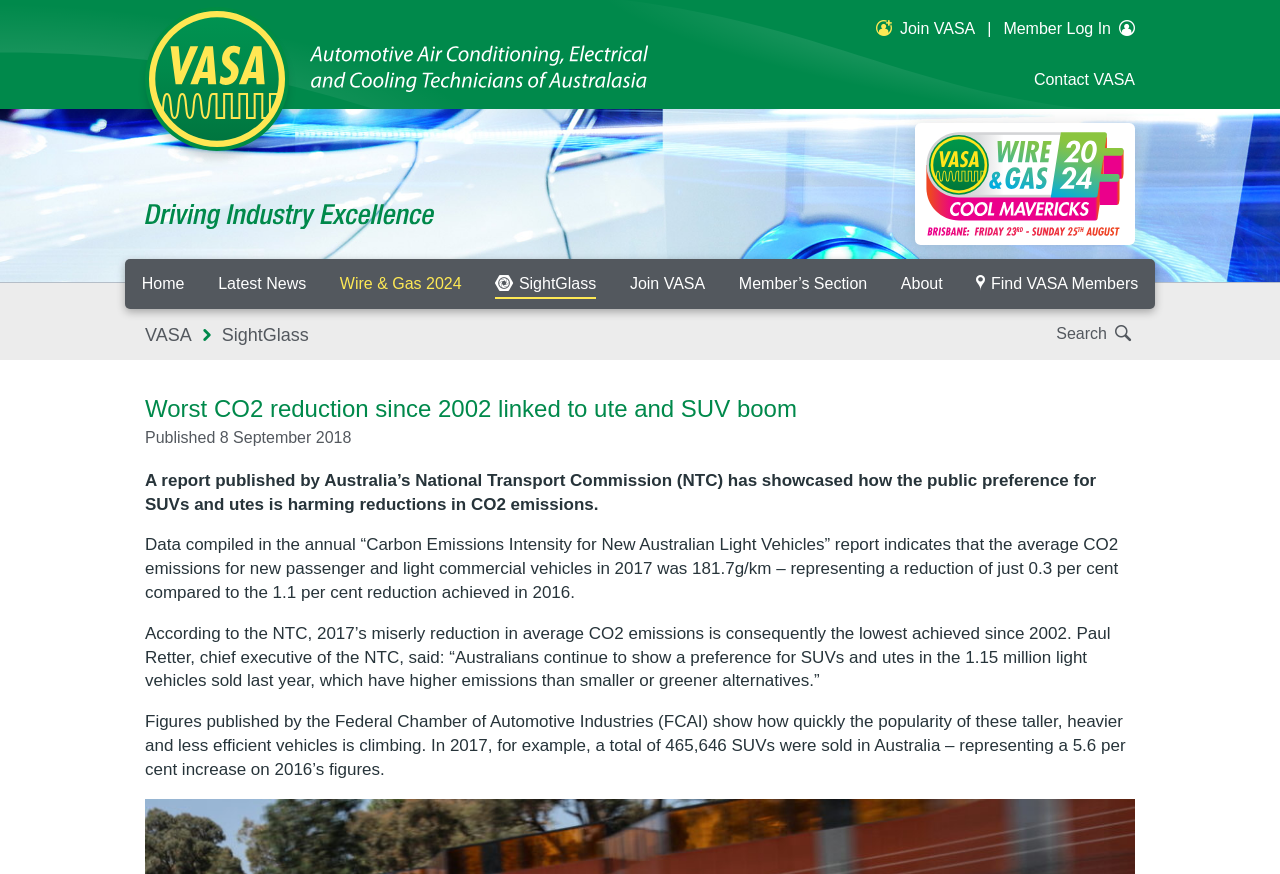Find the bounding box coordinates of the clickable area that will achieve the following instruction: "Contact 'CONTACT US'".

None